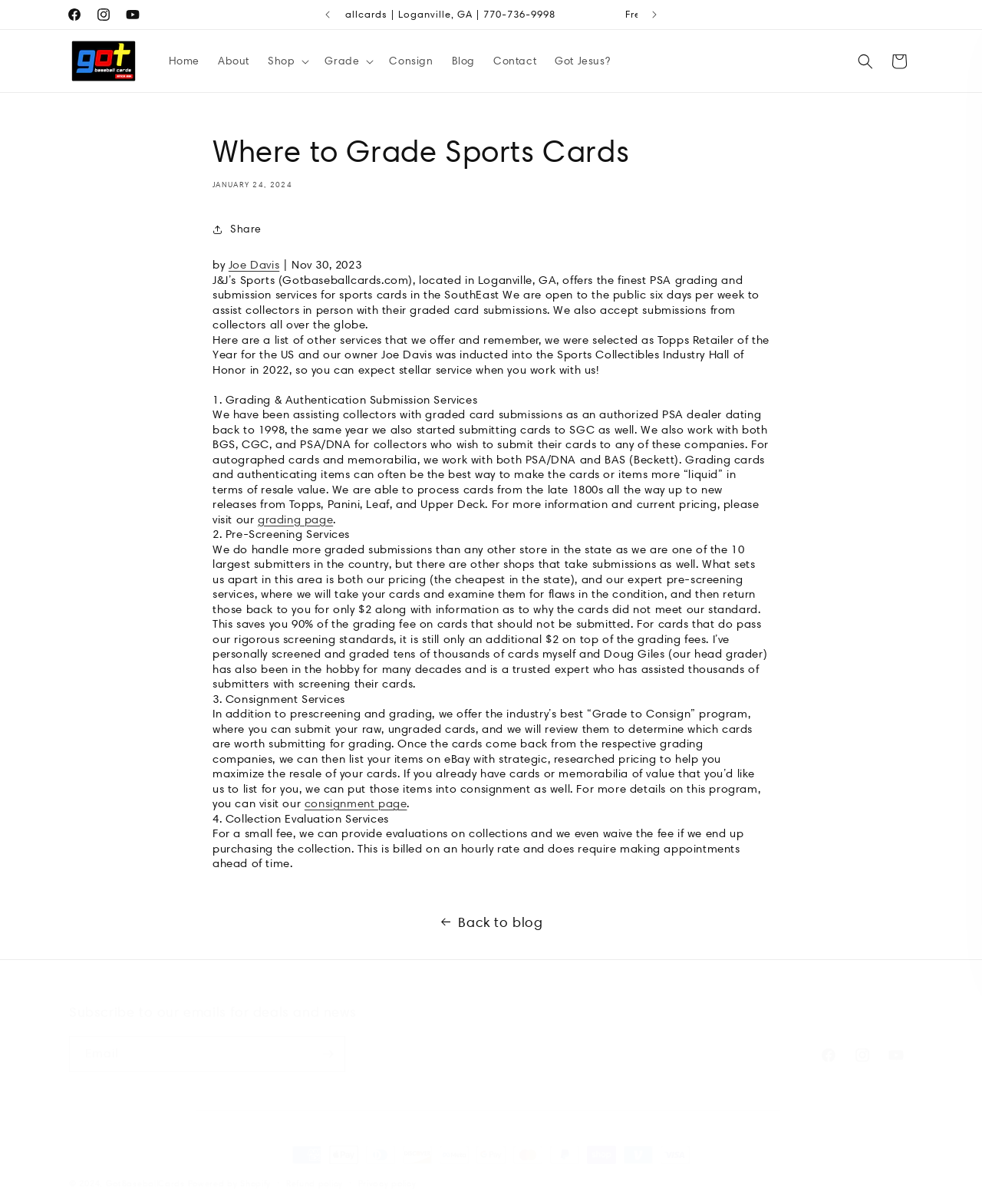Can you pinpoint the bounding box coordinates for the clickable element required for this instruction: "View related story about Vertiv launching AI Hub"? The coordinates should be four float numbers between 0 and 1, i.e., [left, top, right, bottom].

None